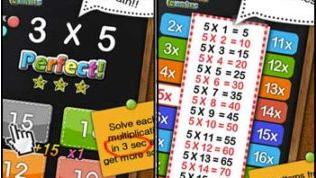What is the range of multiplication problems presented in the table?
Provide a well-explained and detailed answer to the question.

The detailed multiplication table on the right side of the image presents various multiplication problems, with each row highlighting the equation along with its correct answer, and the range of these problems is from 1 to 20, suggesting that the app is designed to aid learners in understanding and memorizing multiplication facts within this range.